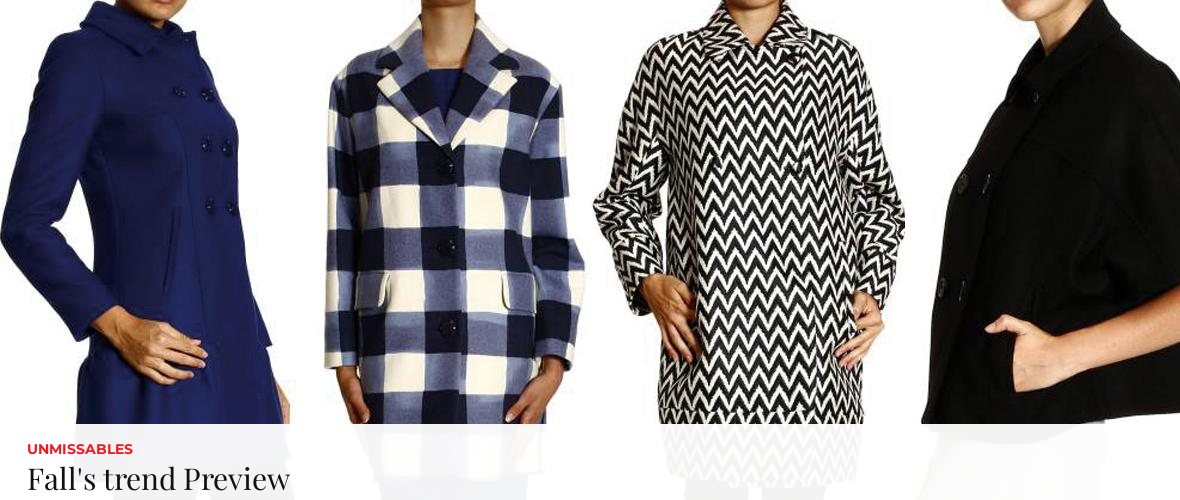What is the color of the coat with a zigzag pattern?
Using the image as a reference, answer with just one word or a short phrase.

black and white